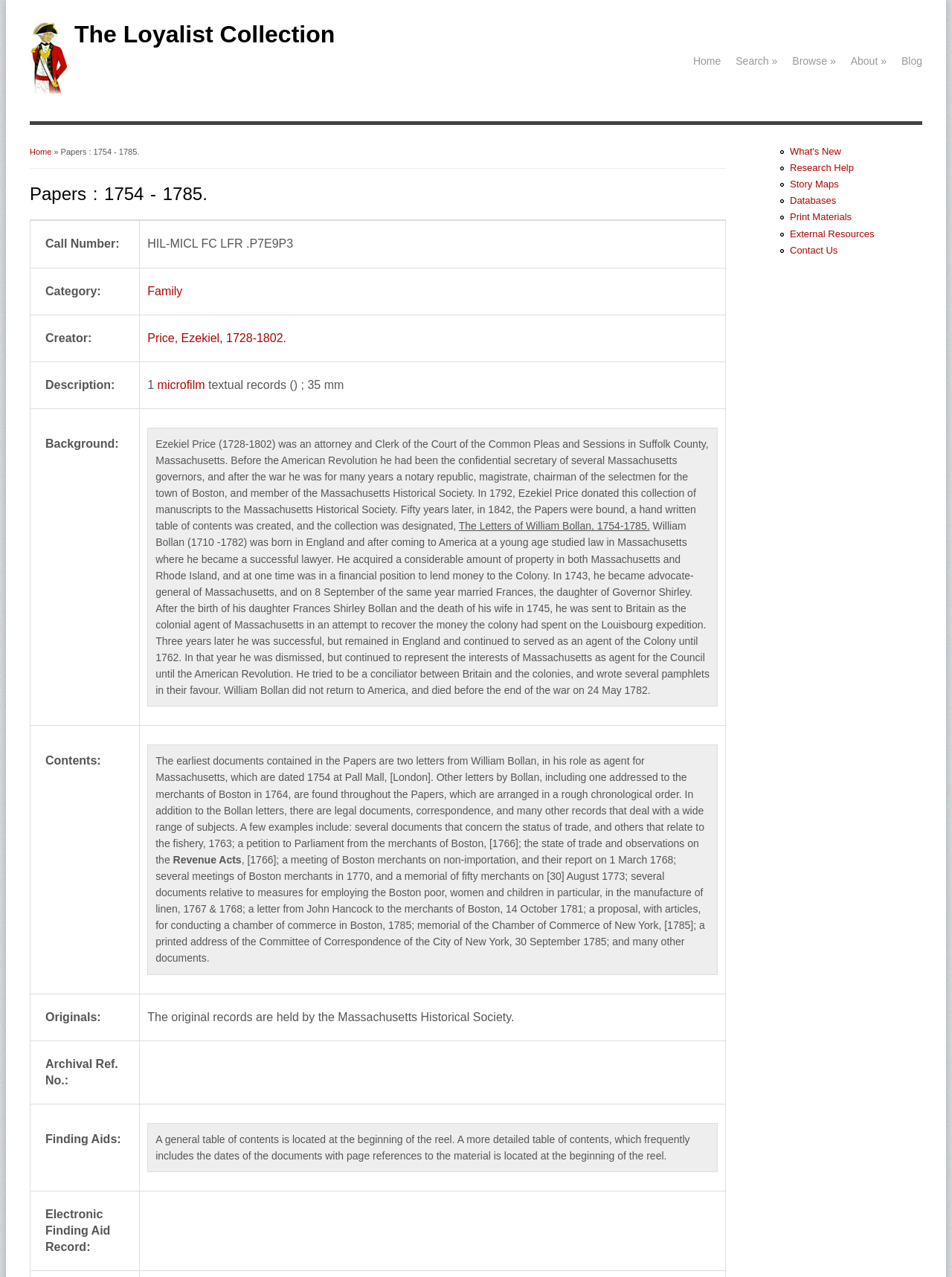Please respond to the question with a concise word or phrase:
What is the category of the paper?

Family